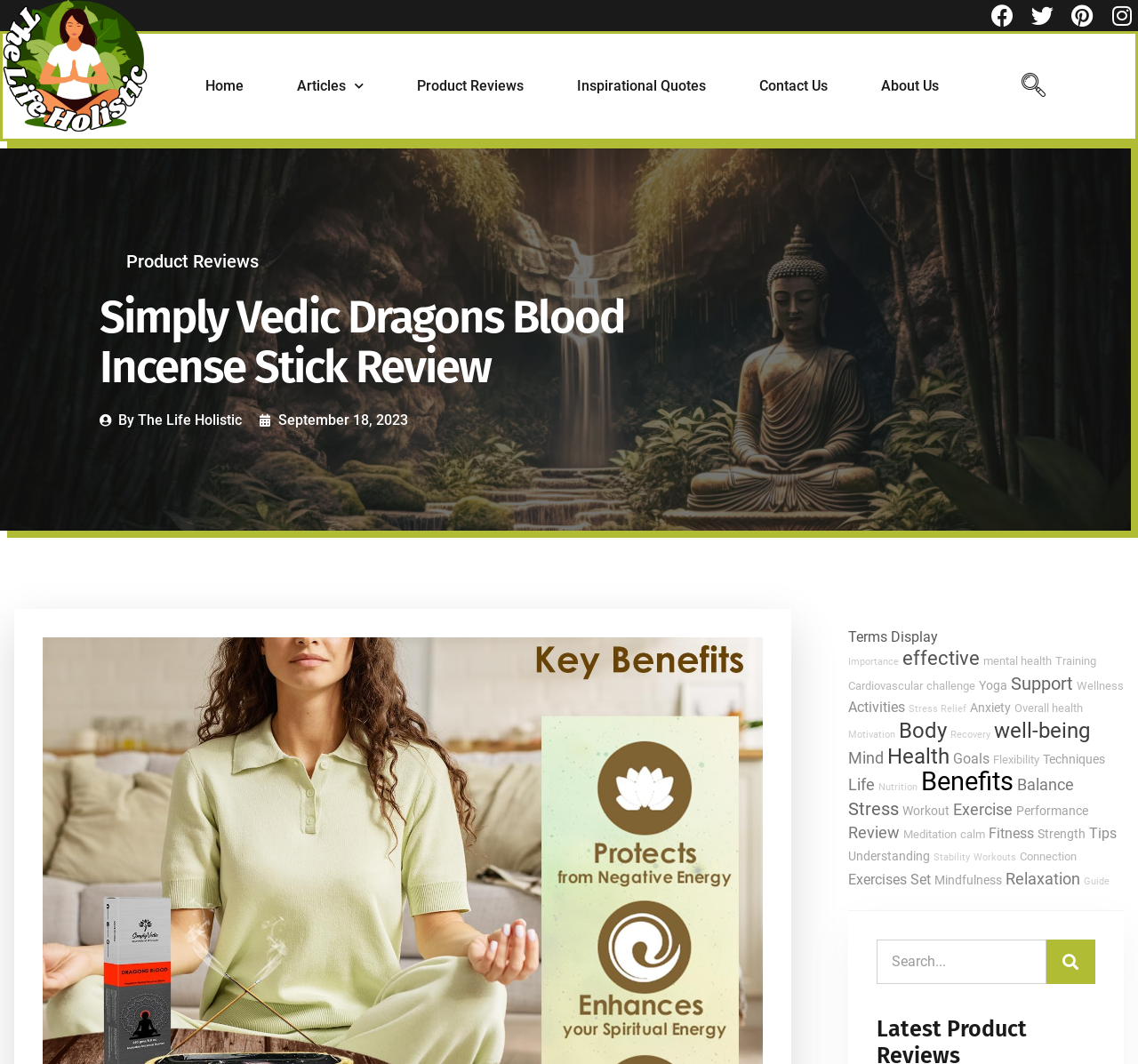What is the theme of the links in the middle section?
Using the image, provide a detailed and thorough answer to the question.

The links in the middle section of the webpage, such as 'Yoga', 'Meditation', 'Stress Relief', and 'Wellness', suggest that the theme of this section is related to wellness and self-improvement. These links are likely related to the product being reviewed, which is an incense stick.